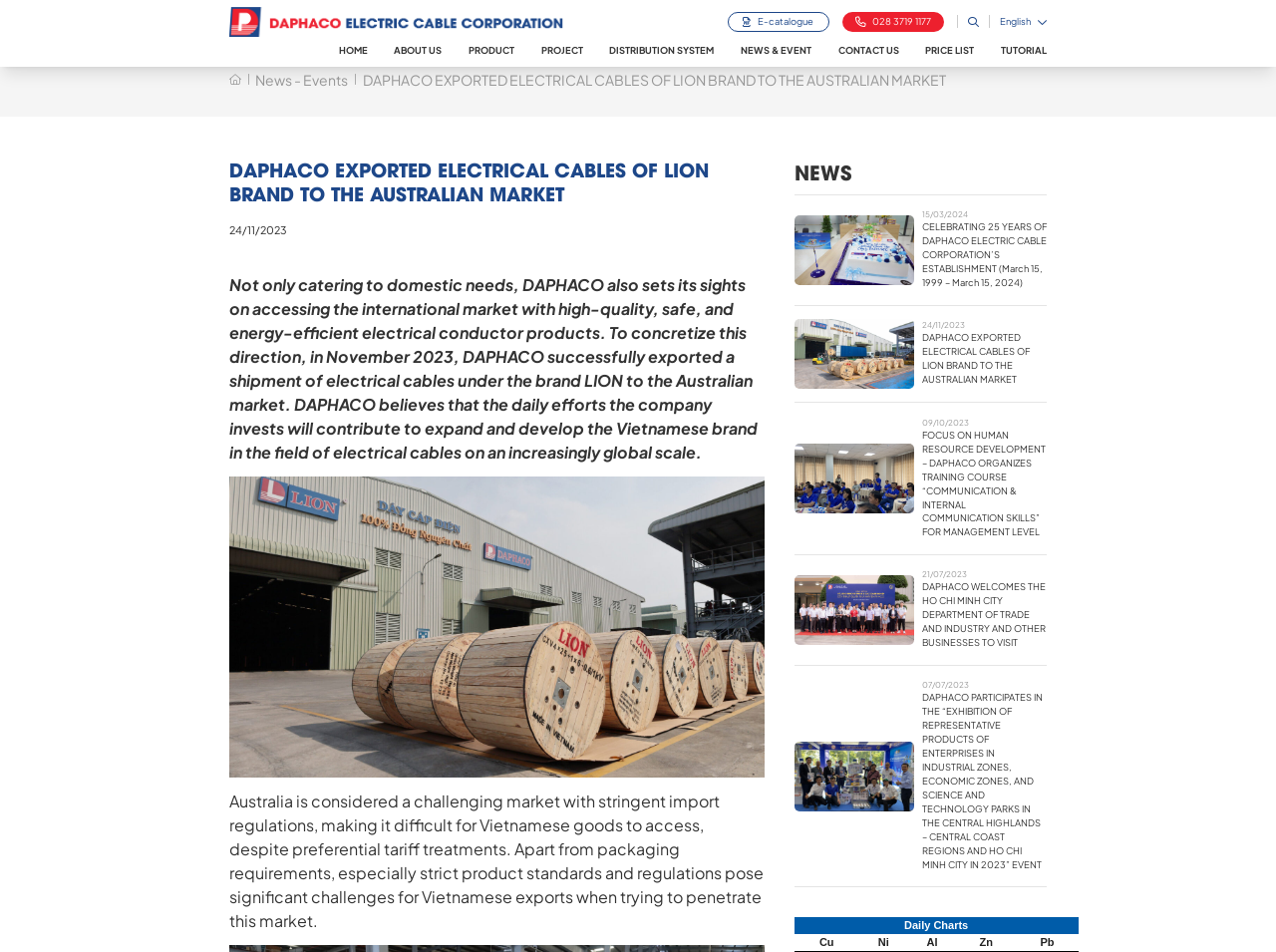Locate the bounding box coordinates of the clickable part needed for the task: "Visit Facebook page".

None